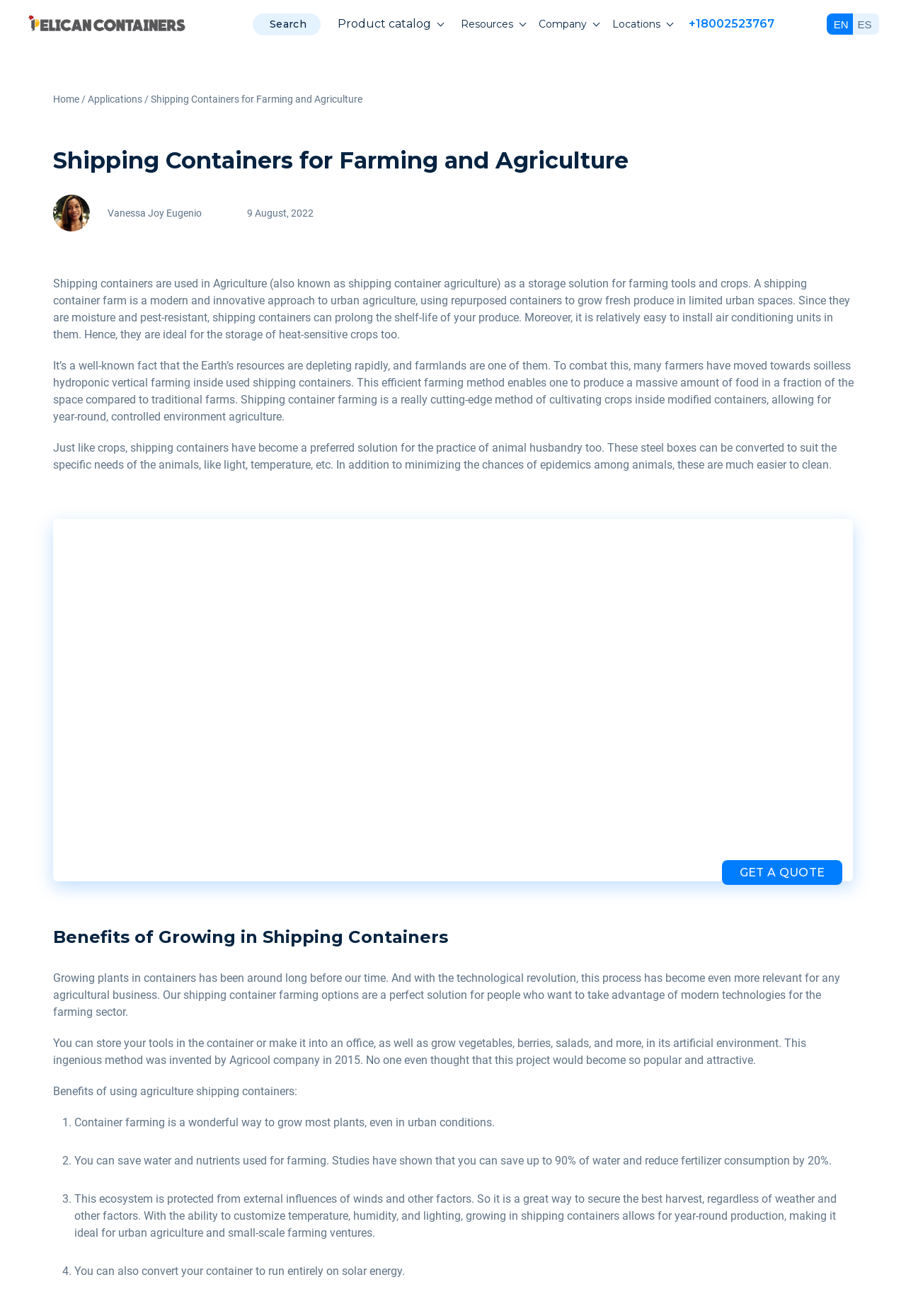Specify the bounding box coordinates of the element's area that should be clicked to execute the given instruction: "Read about 'Shipping Containers for Farming and Agriculture'". The coordinates should be four float numbers between 0 and 1, i.e., [left, top, right, bottom].

[0.166, 0.071, 0.4, 0.08]